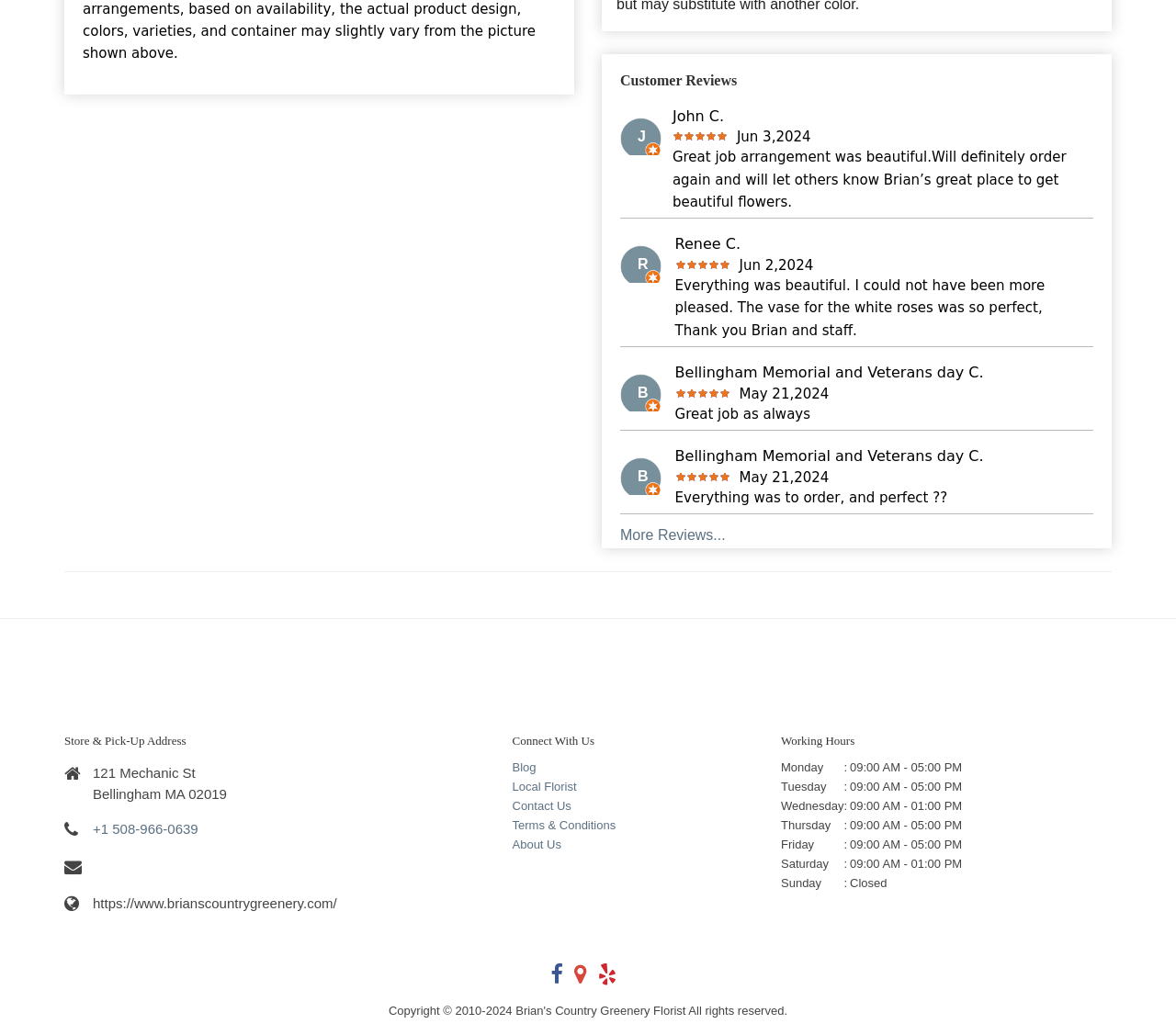Please determine the bounding box coordinates of the clickable area required to carry out the following instruction: "View recent posts". The coordinates must be four float numbers between 0 and 1, represented as [left, top, right, bottom].

None